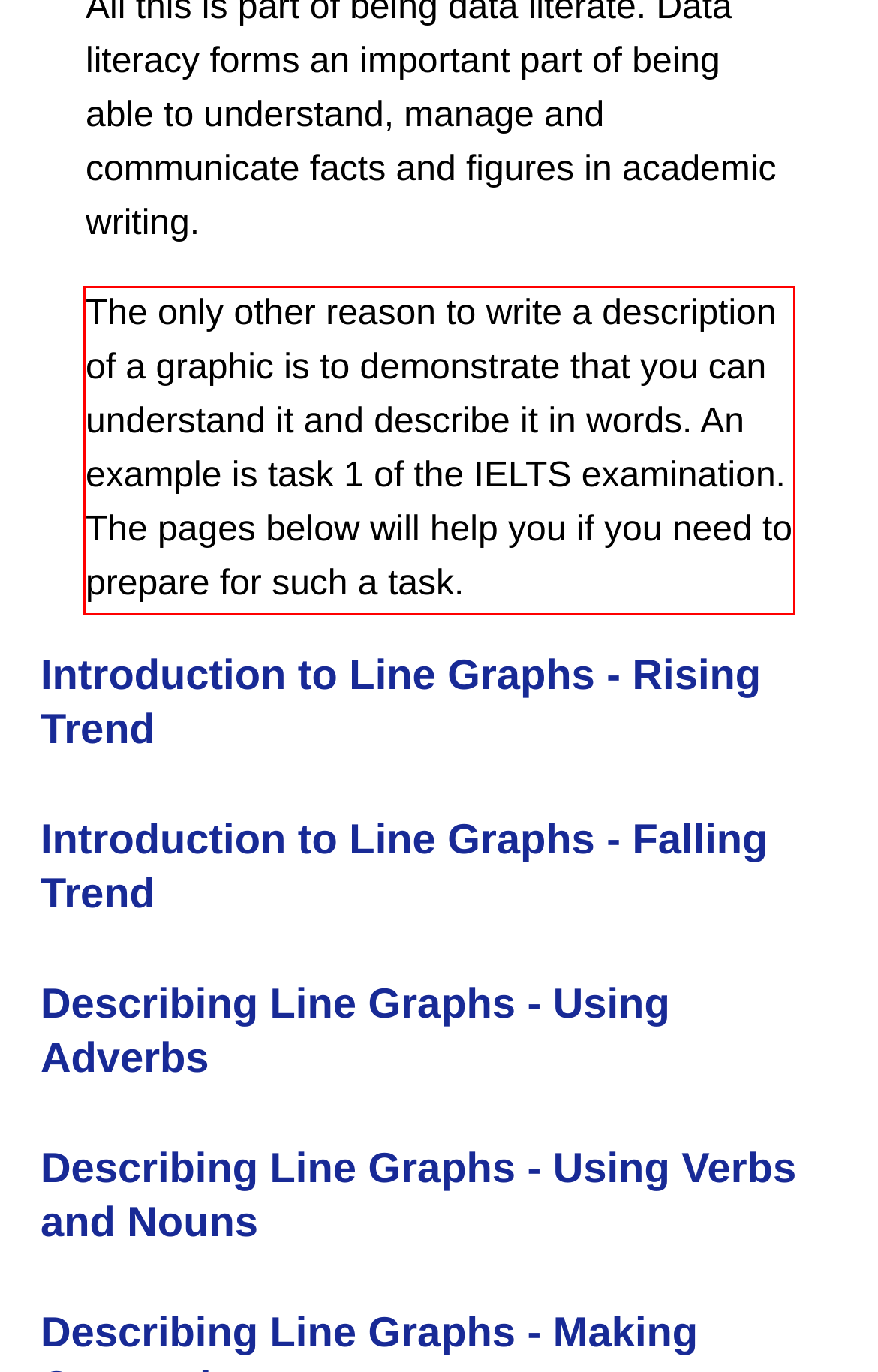Observe the screenshot of the webpage that includes a red rectangle bounding box. Conduct OCR on the content inside this red bounding box and generate the text.

The only other reason to write a description of a graphic is to demonstrate that you can understand it and describe it in words. An example is task 1 of the IELTS examination. The pages below will help you if you need to prepare for such a task.